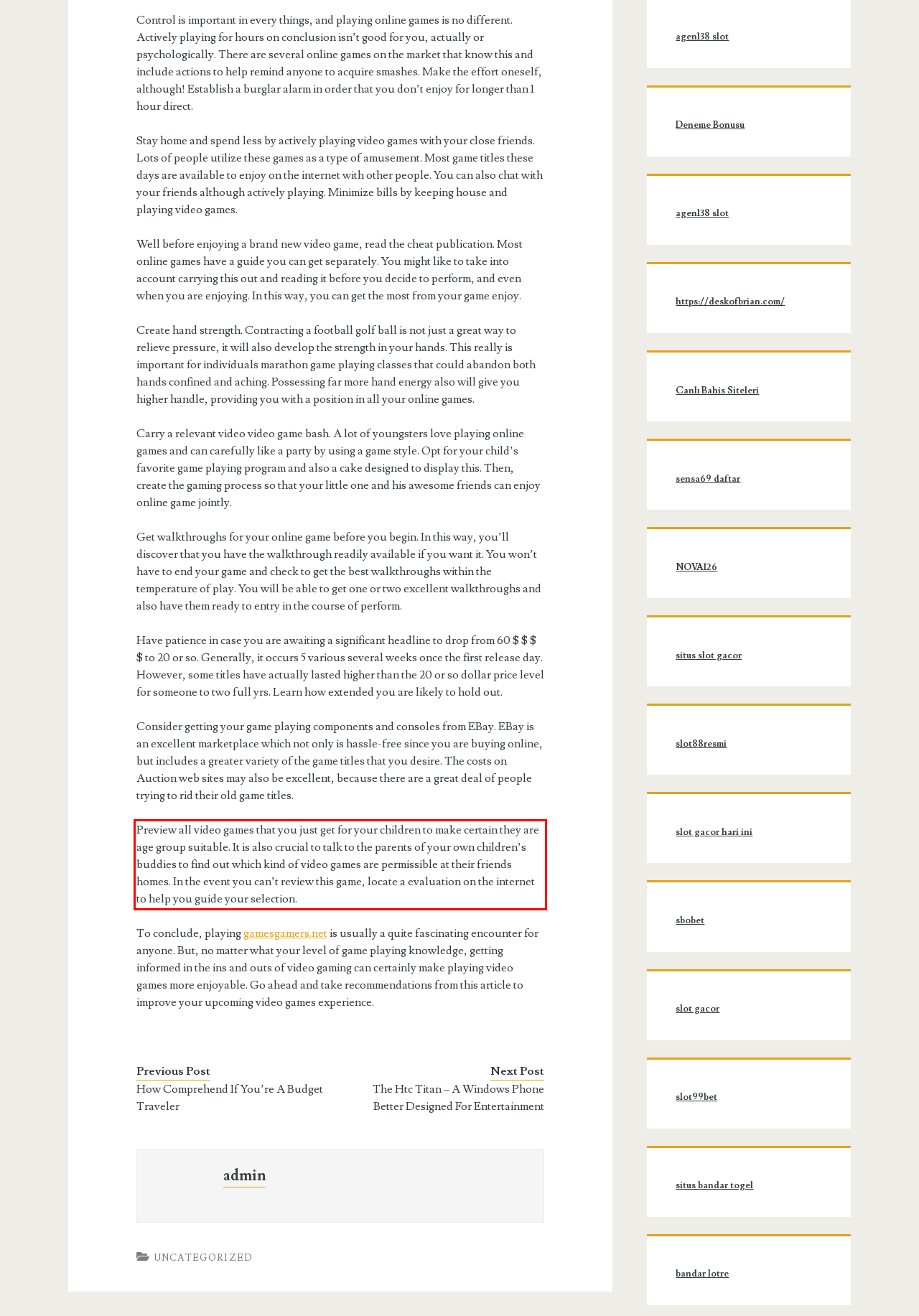Identify the red bounding box in the webpage screenshot and perform OCR to generate the text content enclosed.

Preview all video games that you just get for your children to make certain they are age group suitable. It is also crucial to talk to the parents of your own children’s buddies to find out which kind of video games are permissible at their friends homes. In the event you can’t review this game, locate a evaluation on the internet to help you guide your selection.